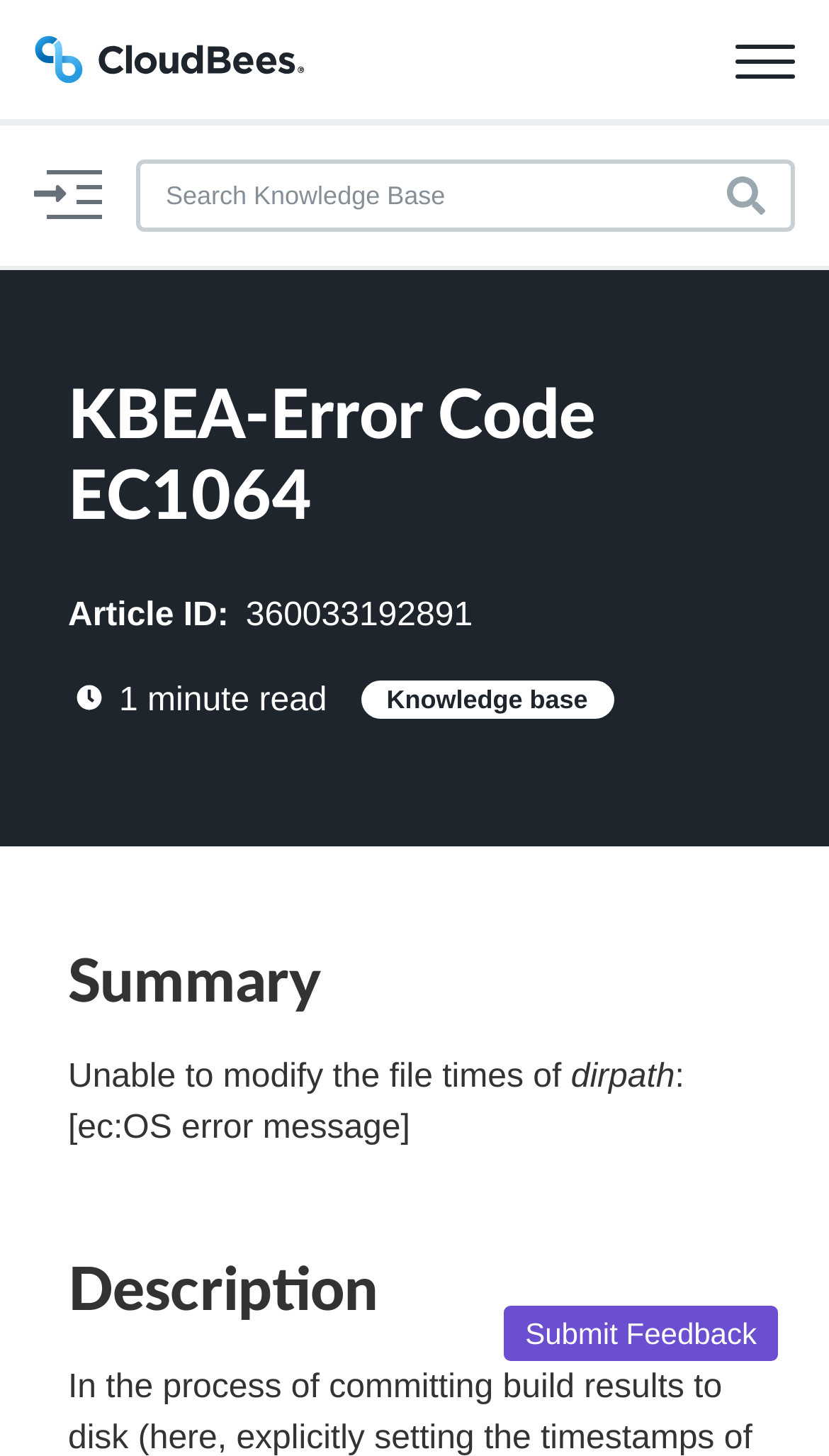Determine the bounding box of the UI element mentioned here: "Sign in / Sign up". The coordinates must be in the format [left, top, right, bottom] with values ranging from 0 to 1.

[0.243, 0.914, 0.798, 0.967]